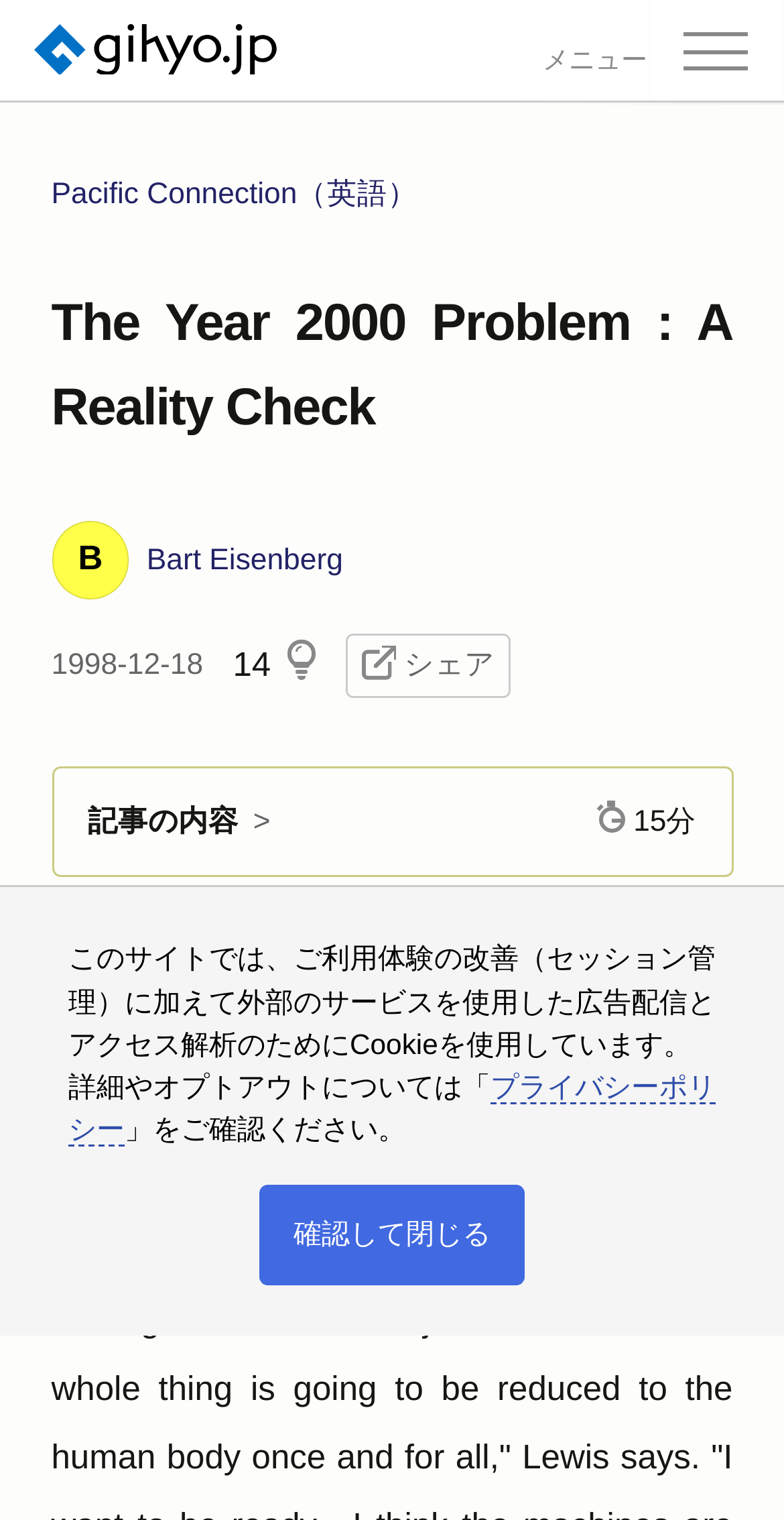Please provide a brief answer to the following inquiry using a single word or phrase:
What is the author of the article?

Bart Eisenberg